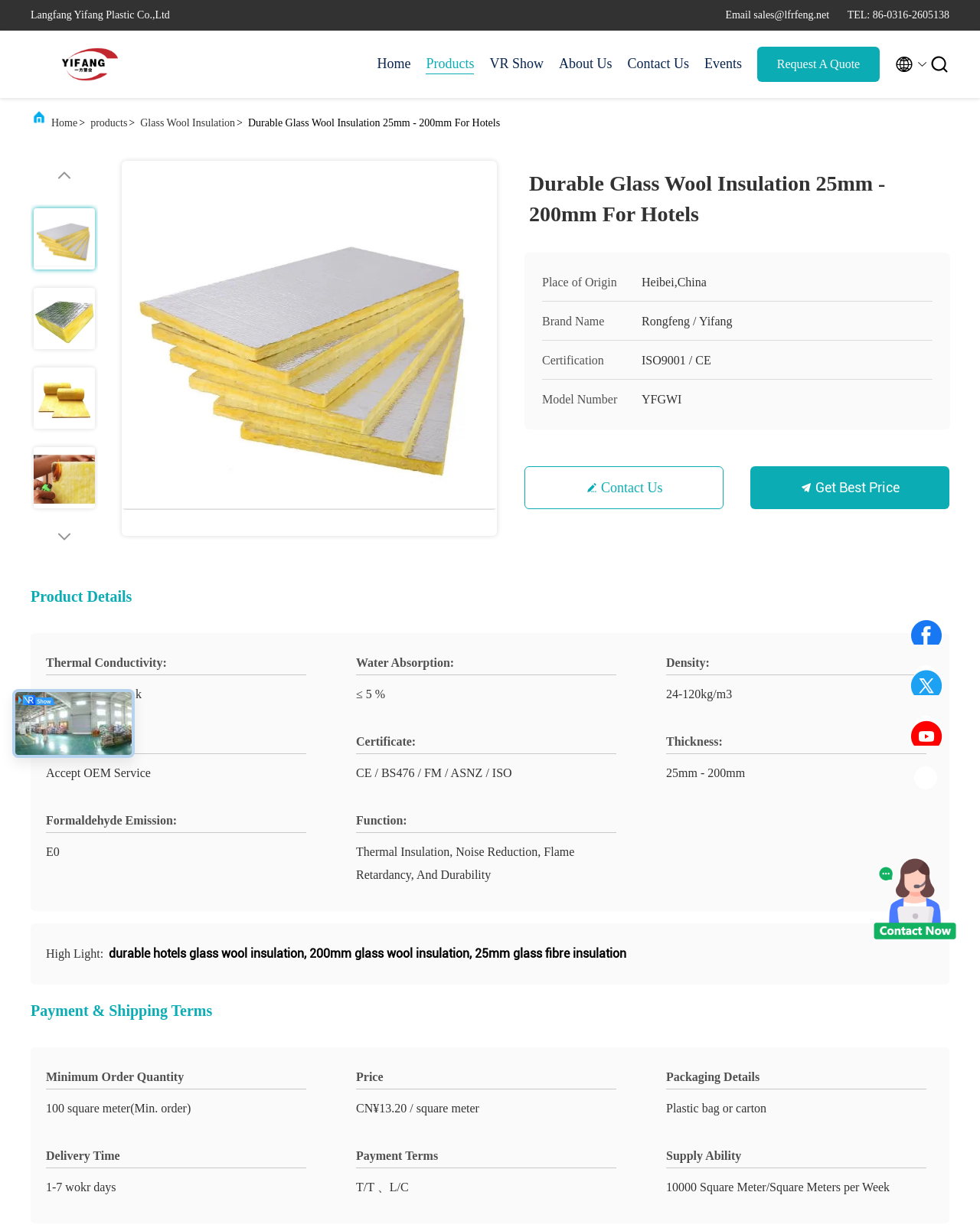Indicate the bounding box coordinates of the element that must be clicked to execute the instruction: "Click the 'Email sales@lfrfeng.net' link". The coordinates should be given as four float numbers between 0 and 1, i.e., [left, top, right, bottom].

[0.74, 0.007, 0.846, 0.017]